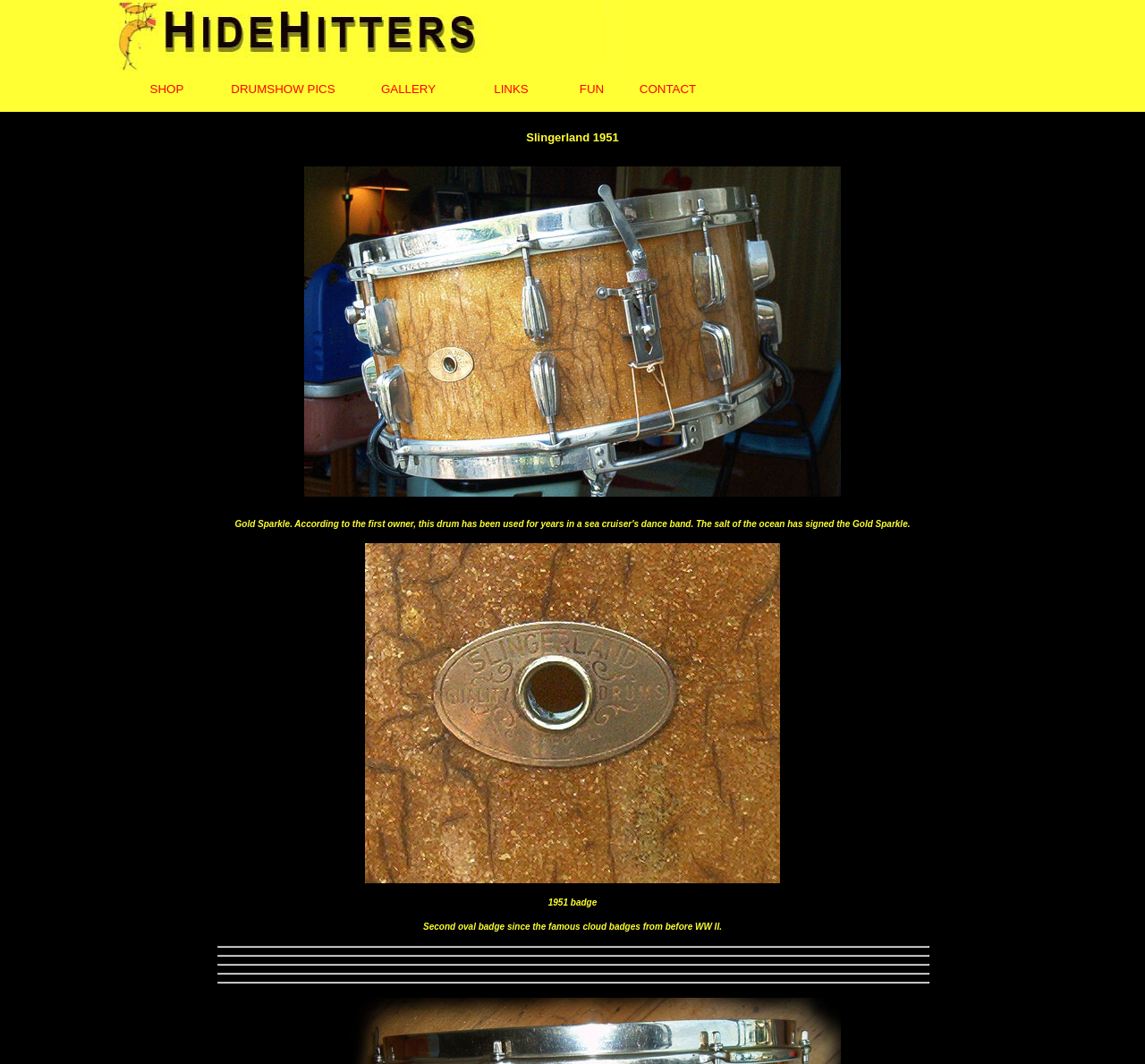Reply to the question with a single word or phrase:
How many horizontal separators are there?

5